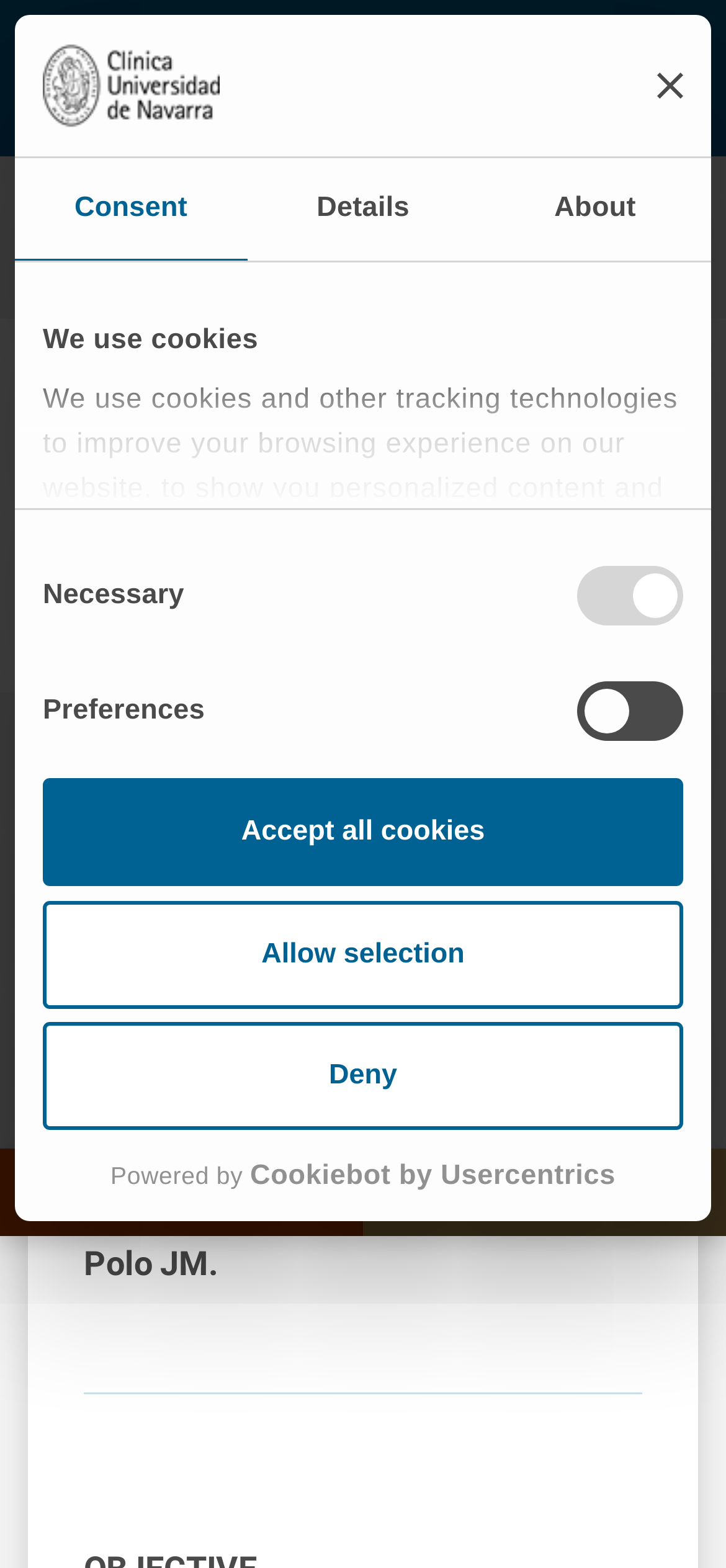Identify and provide the main heading of the webpage.

Molecular biology of bladder cancer